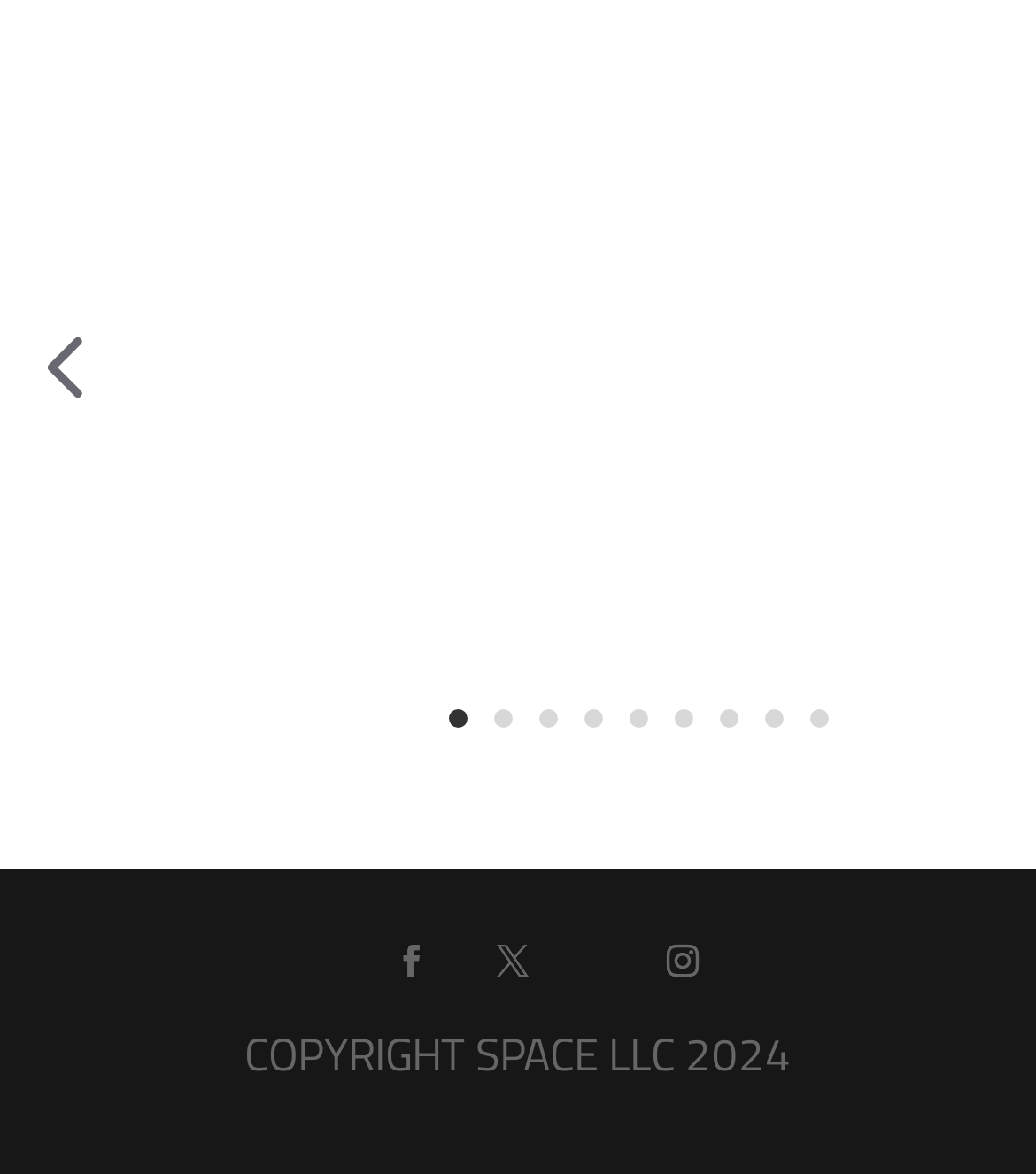What is the position of the link '4' in the top section?
Look at the image and respond to the question as thoroughly as possible.

I analyzed the bounding box coordinates of the links in the top section and found that the link '4' has a left coordinate of 0.563, which indicates that it is the fourth link from the left.